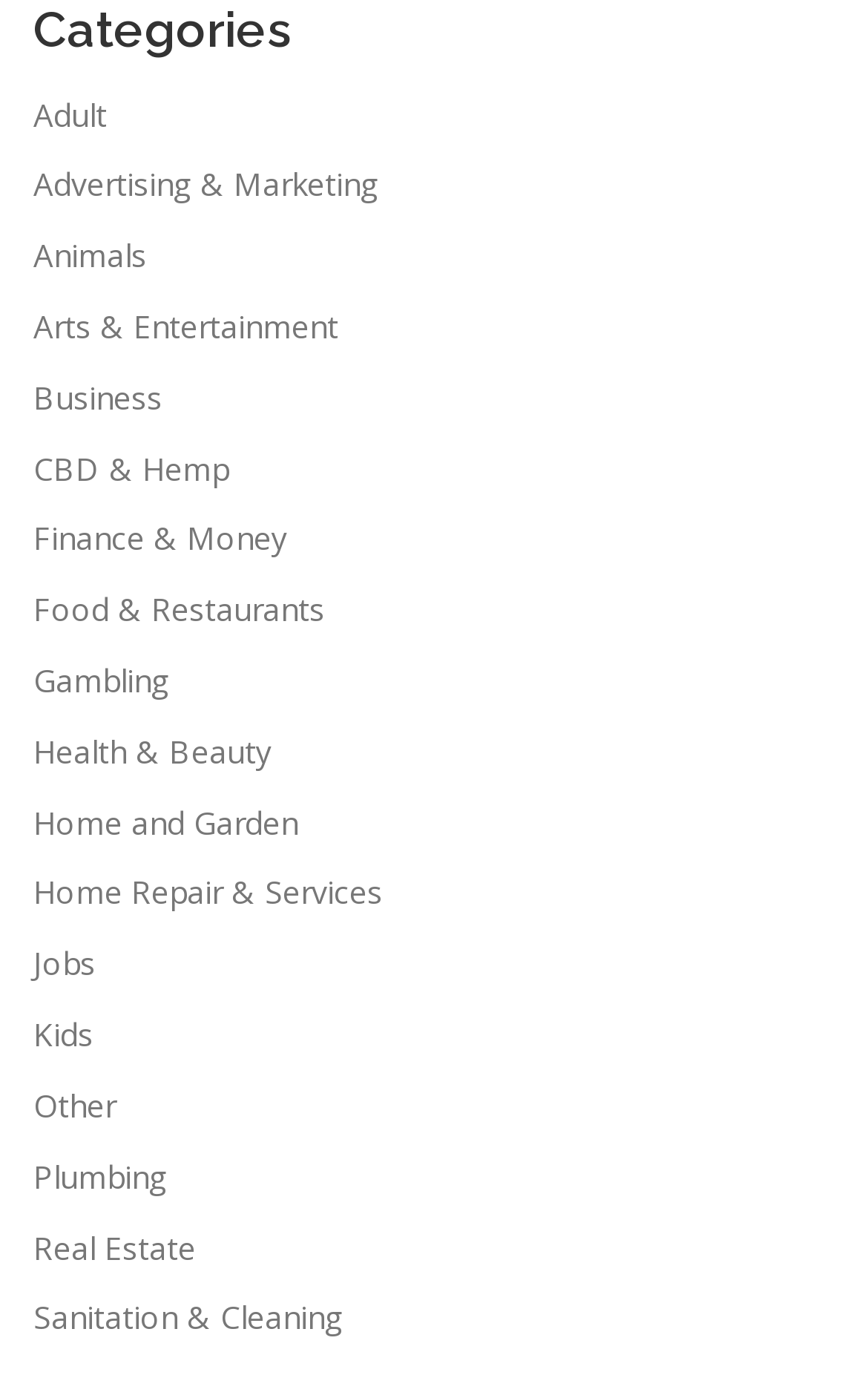Using the provided element description "Advertising & Marketing", determine the bounding box coordinates of the UI element.

[0.038, 0.119, 0.436, 0.149]